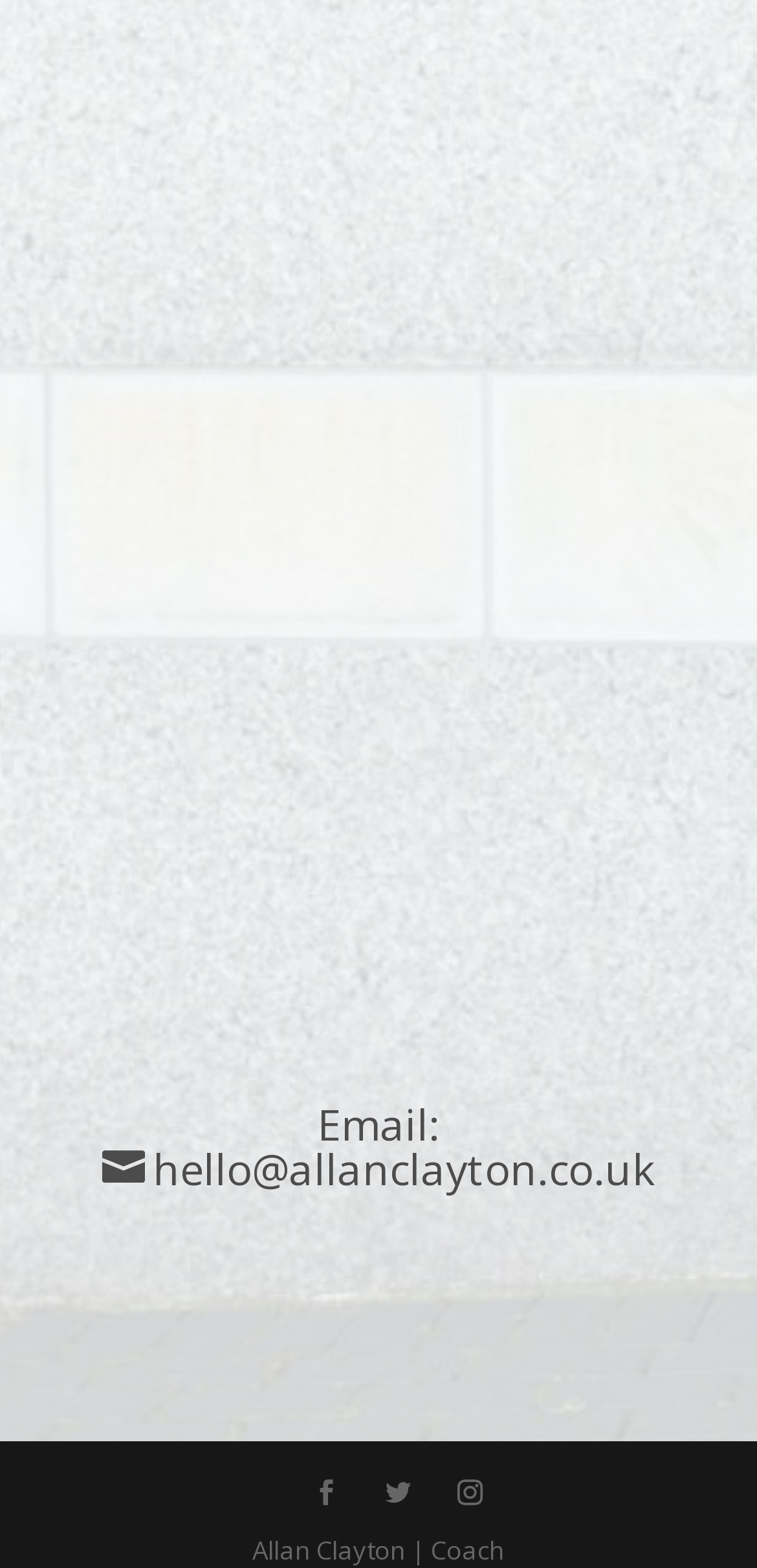How many textboxes are there?
Answer the question using a single word or phrase, according to the image.

4